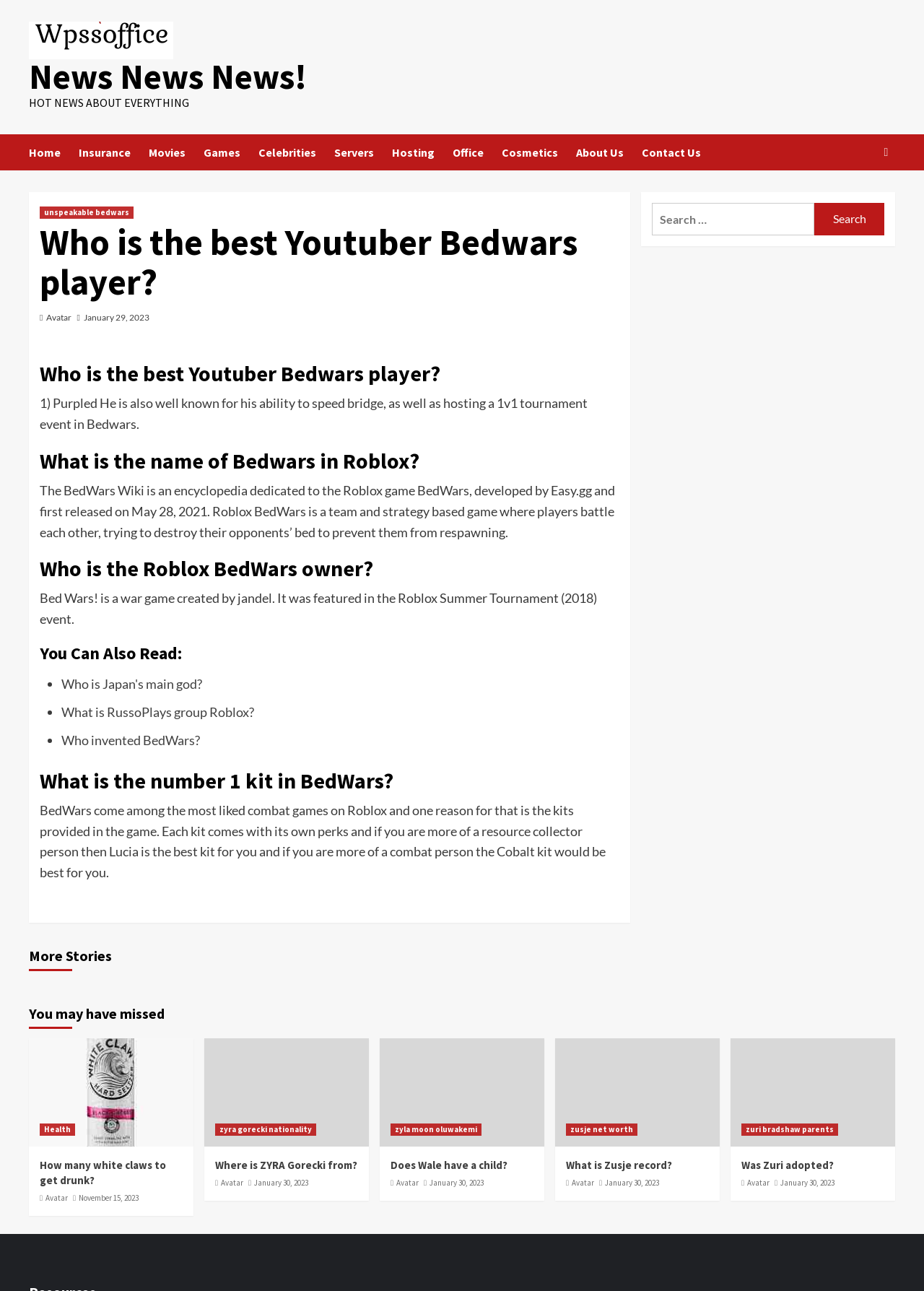Show the bounding box coordinates of the region that should be clicked to follow the instruction: "Read more about 'Who is the best Youtuber Bedwars player?'."

[0.043, 0.172, 0.67, 0.234]